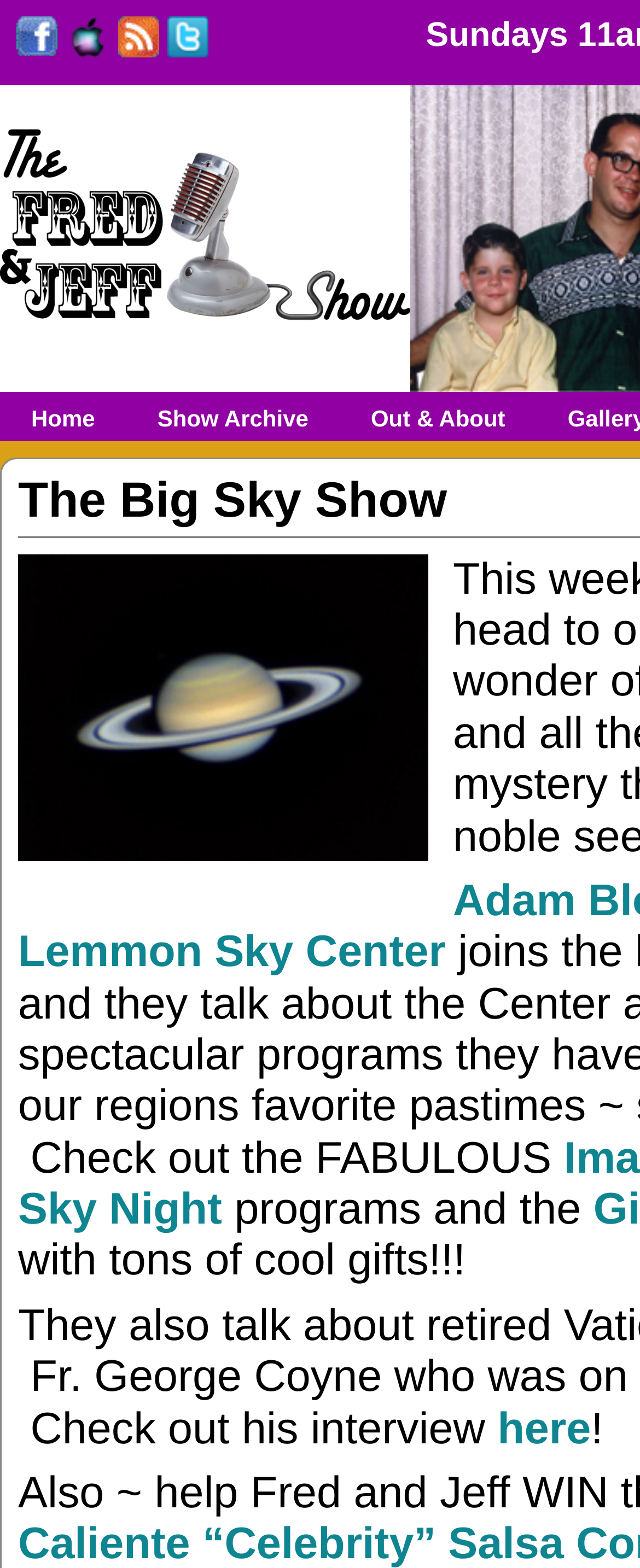Pinpoint the bounding box coordinates of the element to be clicked to execute the instruction: "Follow on Facebook".

[0.026, 0.018, 0.09, 0.042]